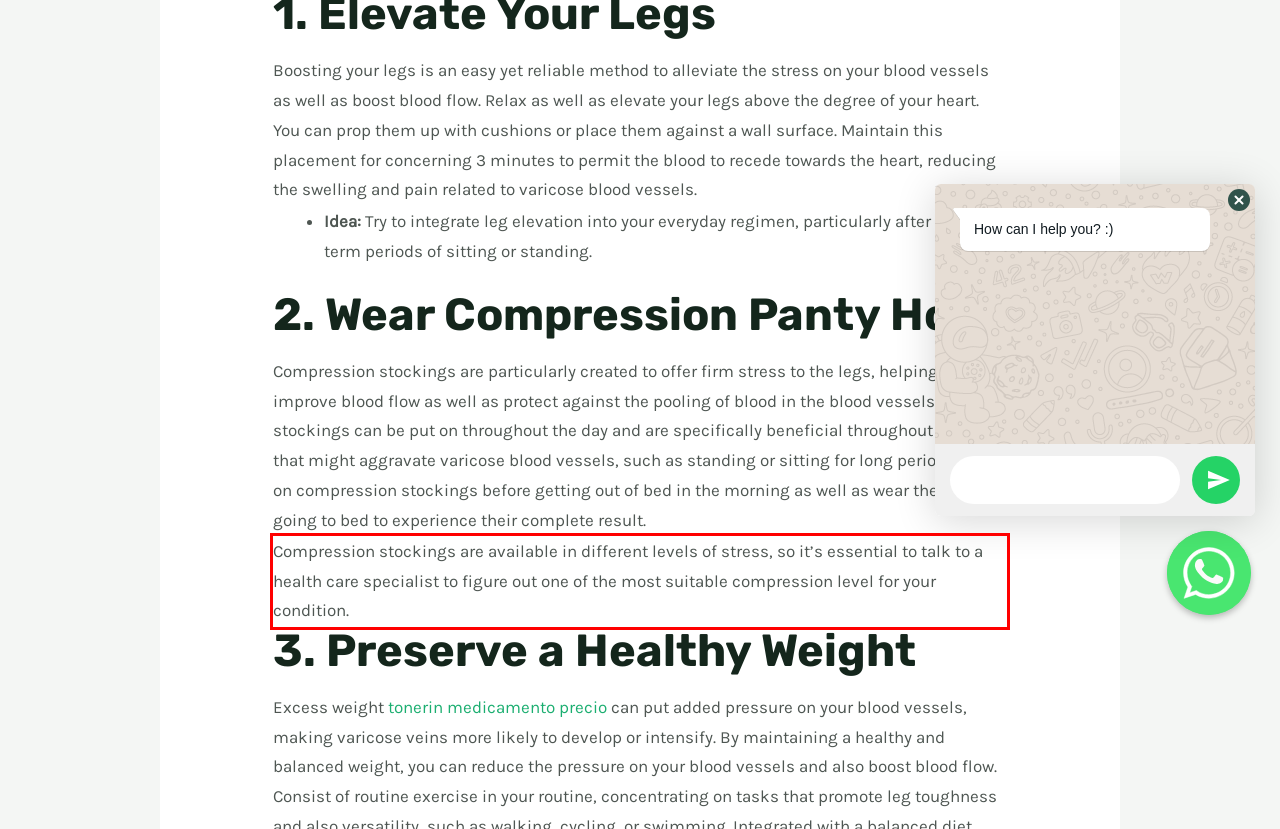You have a webpage screenshot with a red rectangle surrounding a UI element. Extract the text content from within this red bounding box.

Compression stockings are available in different levels of stress, so it’s essential to talk to a health care specialist to figure out one of the most suitable compression level for your condition.